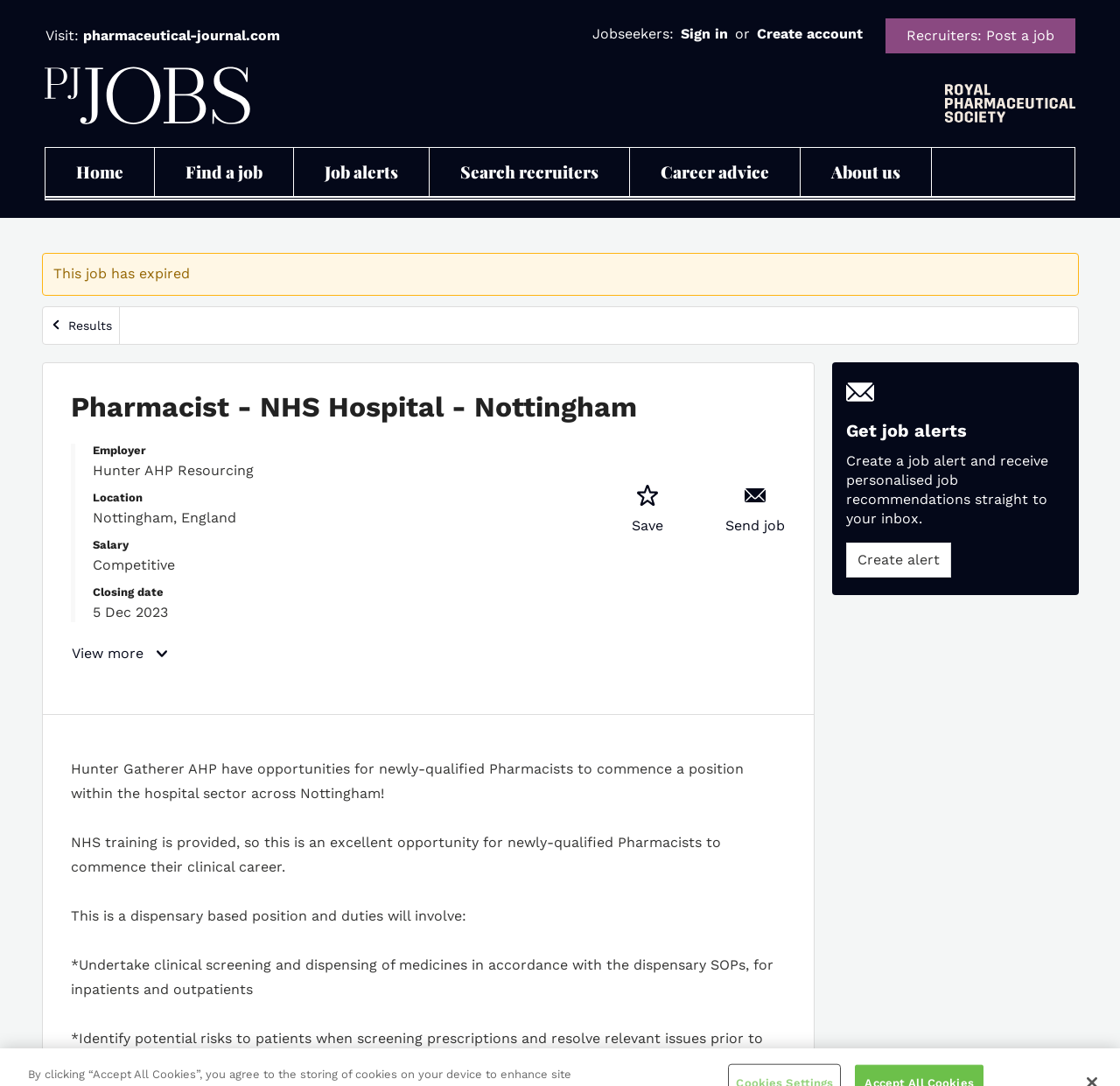Please identify the bounding box coordinates of the region to click in order to complete the given instruction: "View more". The coordinates should be four float numbers between 0 and 1, i.e., [left, top, right, bottom].

[0.063, 0.583, 0.151, 0.622]